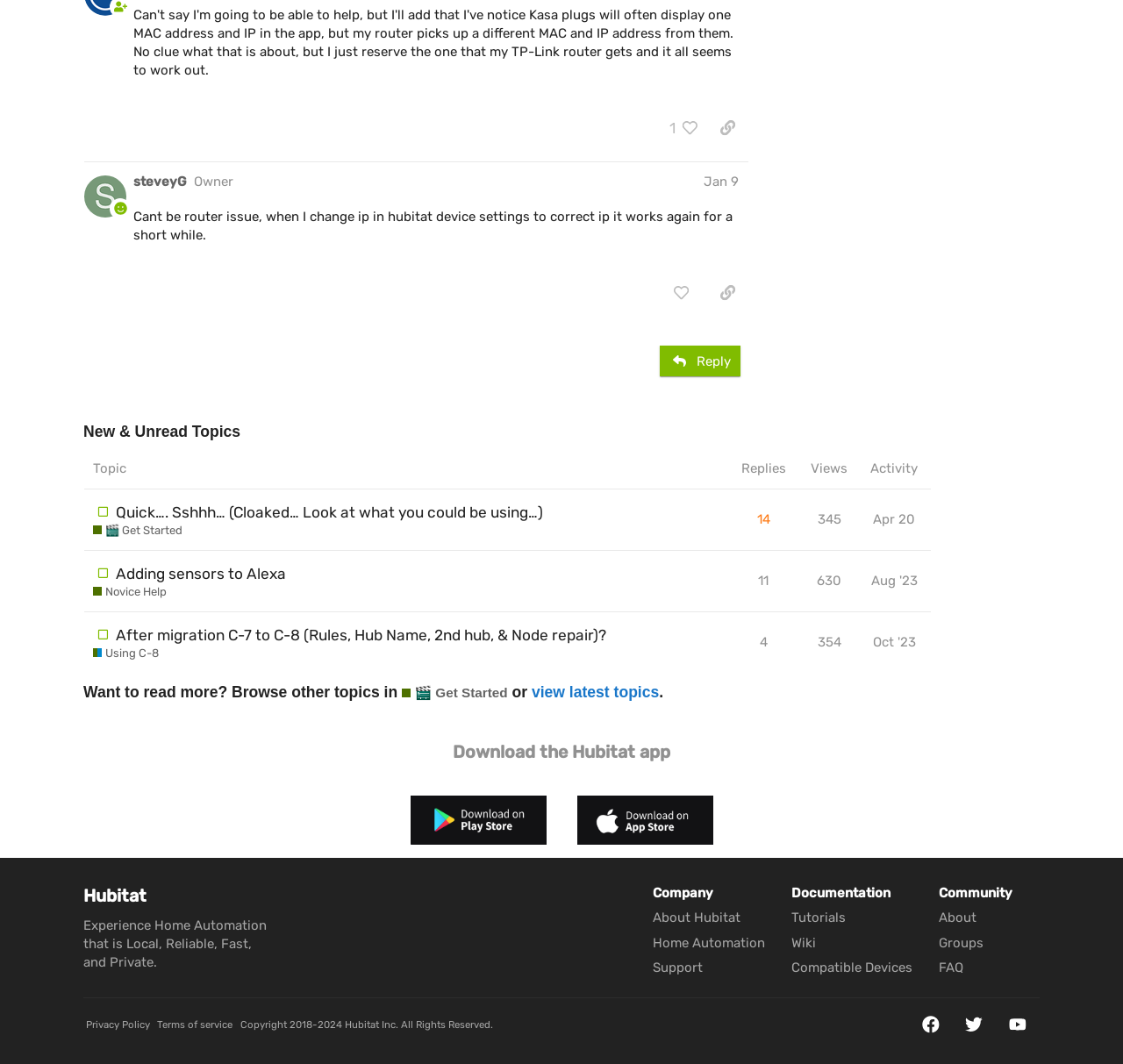Provide a one-word or short-phrase answer to the question:
What is the topic of the post by steveyG?

Cant be router issue